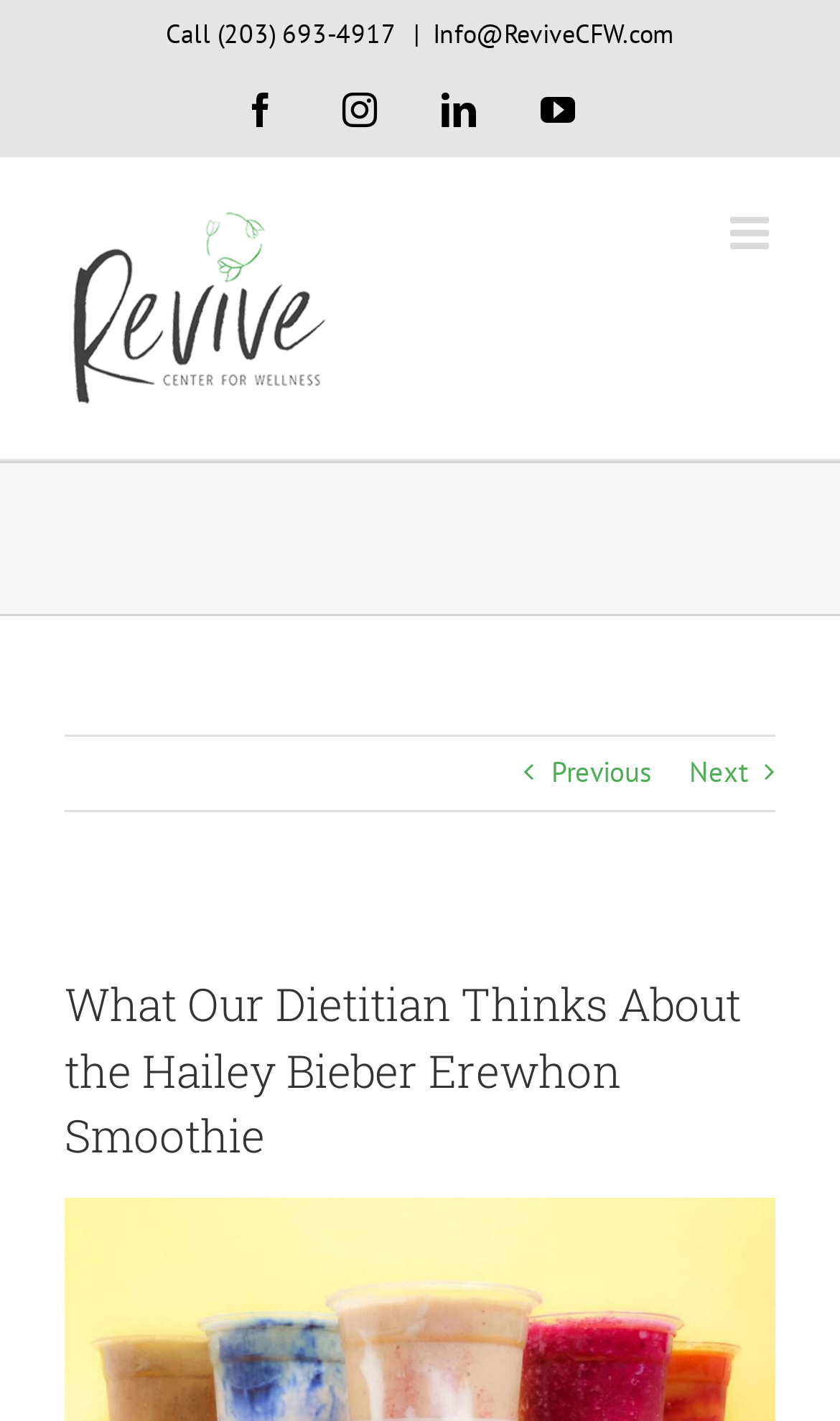Identify the coordinates of the bounding box for the element described below: "Next". Return the coordinates as four float numbers between 0 and 1: [left, top, right, bottom].

[0.821, 0.519, 0.89, 0.571]